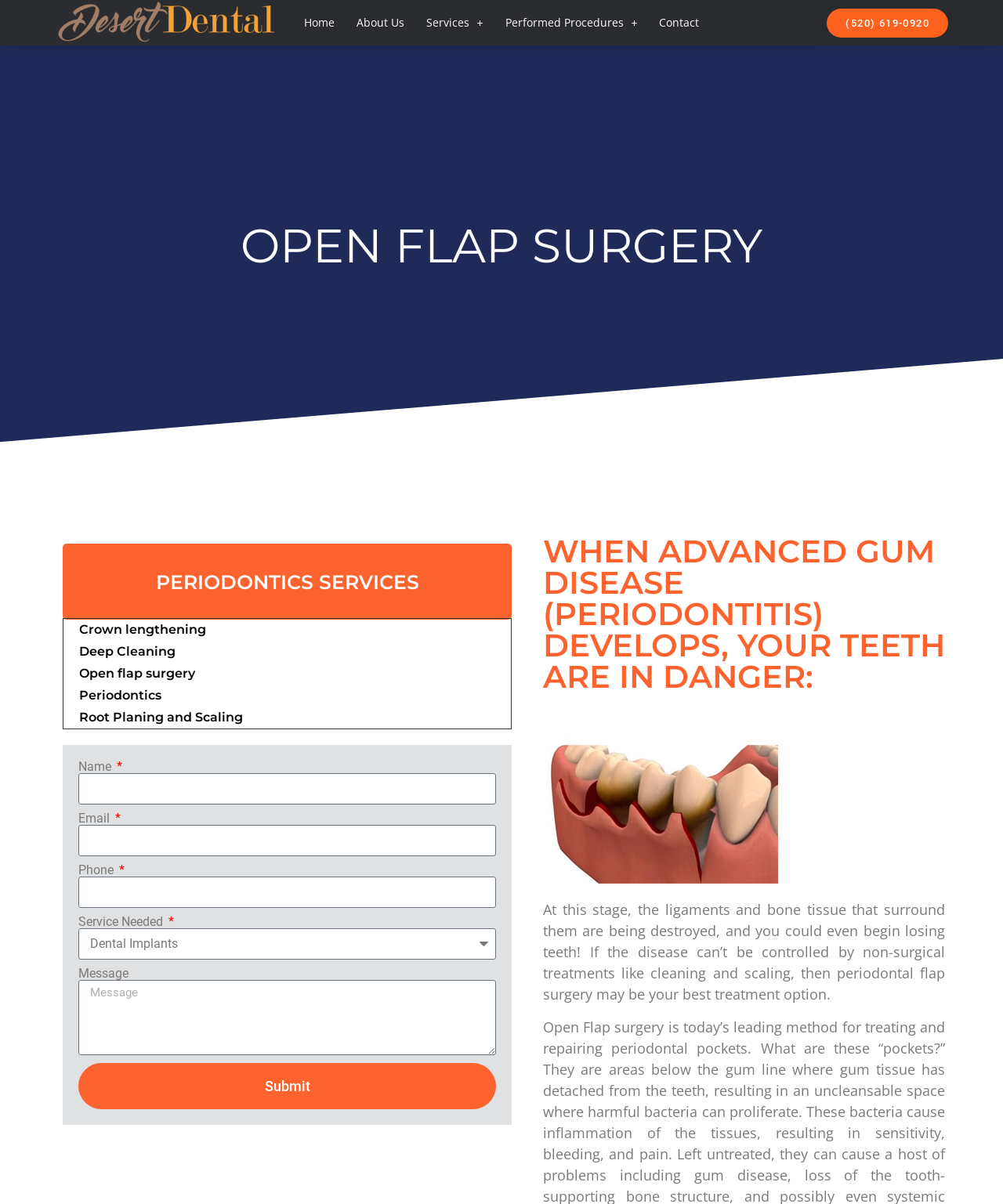Please mark the bounding box coordinates of the area that should be clicked to carry out the instruction: "Click the 'Home' link".

[0.294, 0.001, 0.342, 0.037]